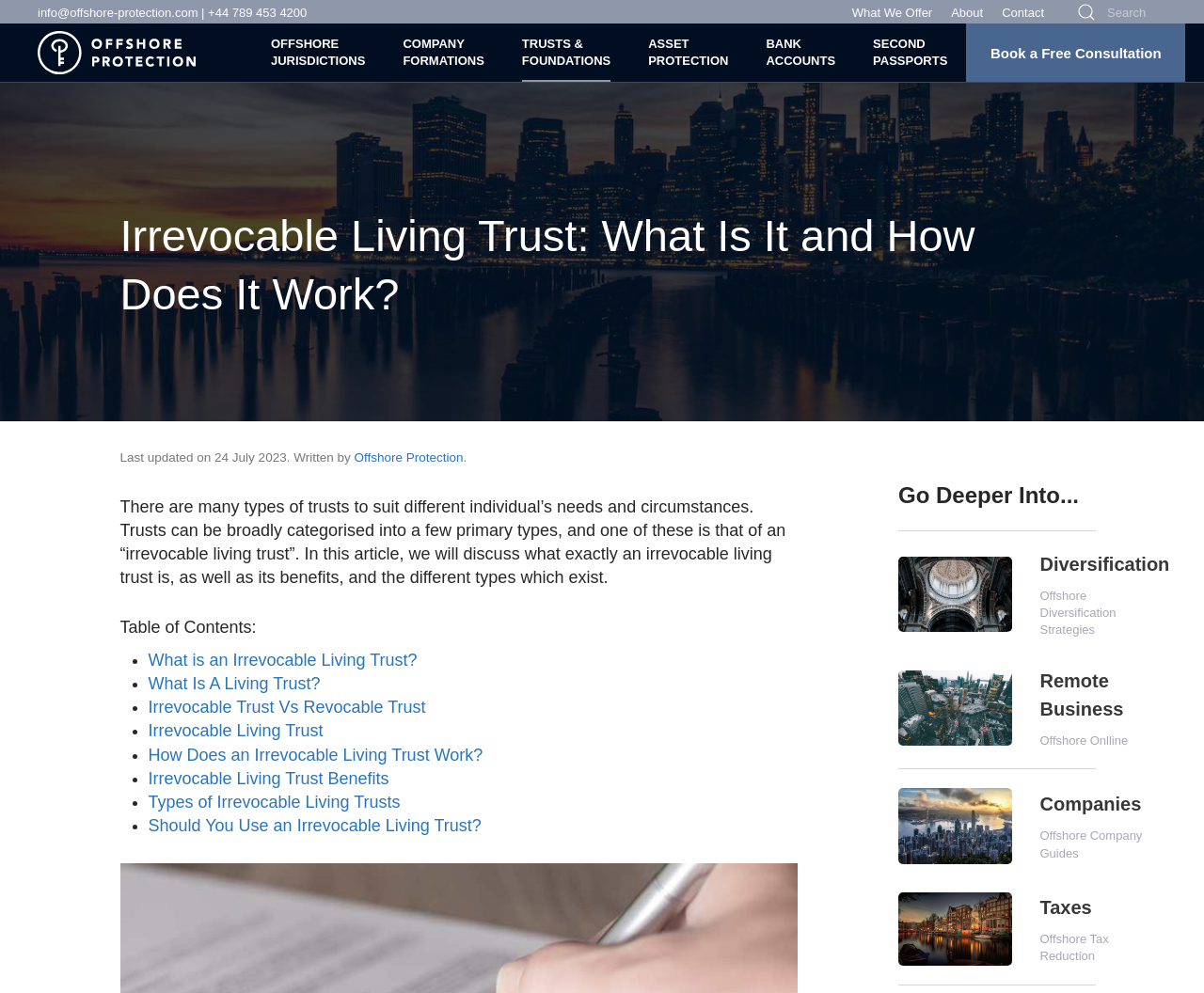What is the company's contact email?
Analyze the image and deliver a detailed answer to the question.

I found the contact email by looking at the top navigation bar, where I saw a link with the text 'info@offshore-protection.com'. This suggests that this is the company's contact email.